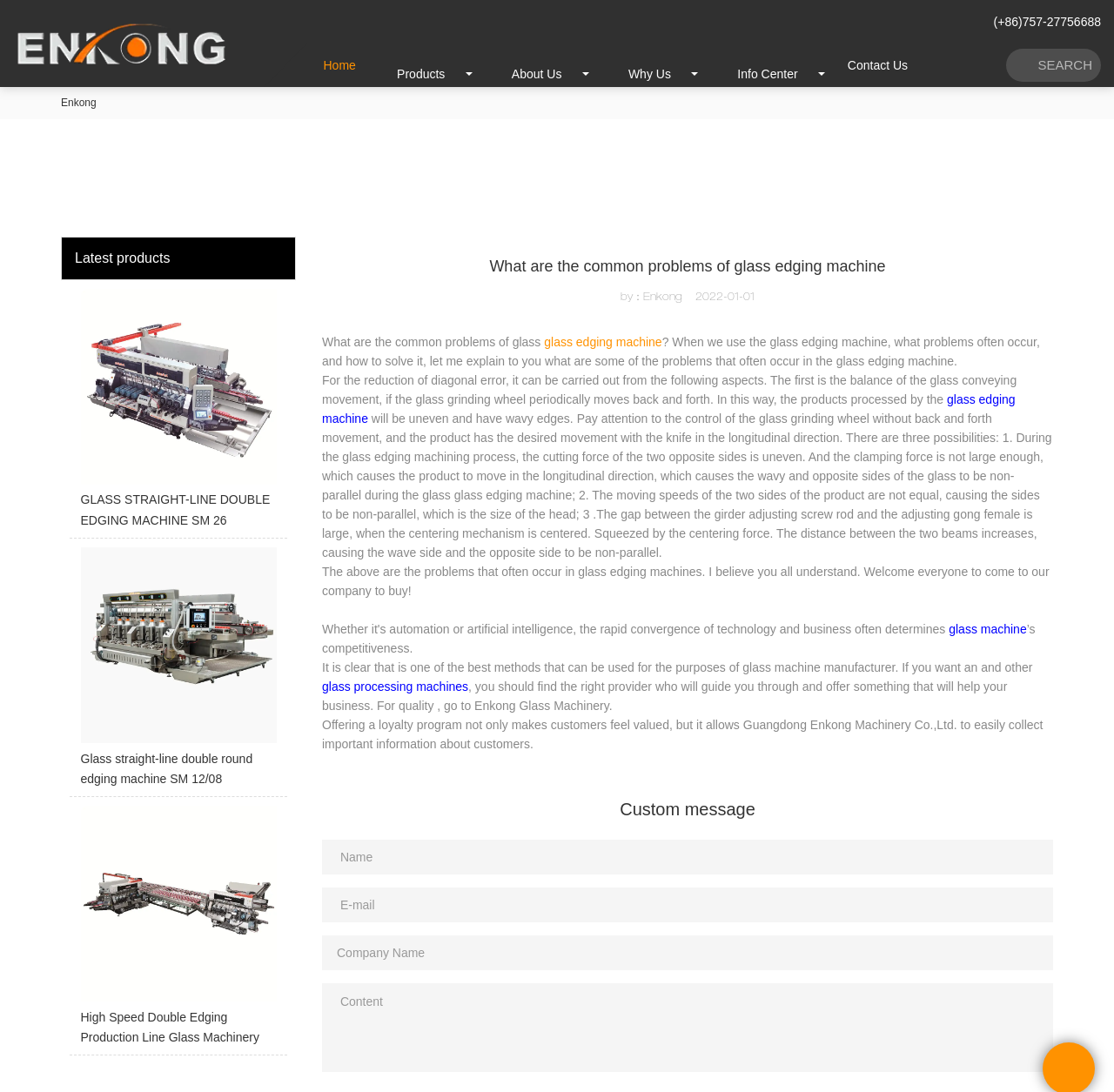Extract the bounding box coordinates of the UI element described: "glass edging machine". Provide the coordinates in the format [left, top, right, bottom] with values ranging from 0 to 1.

[0.488, 0.307, 0.594, 0.319]